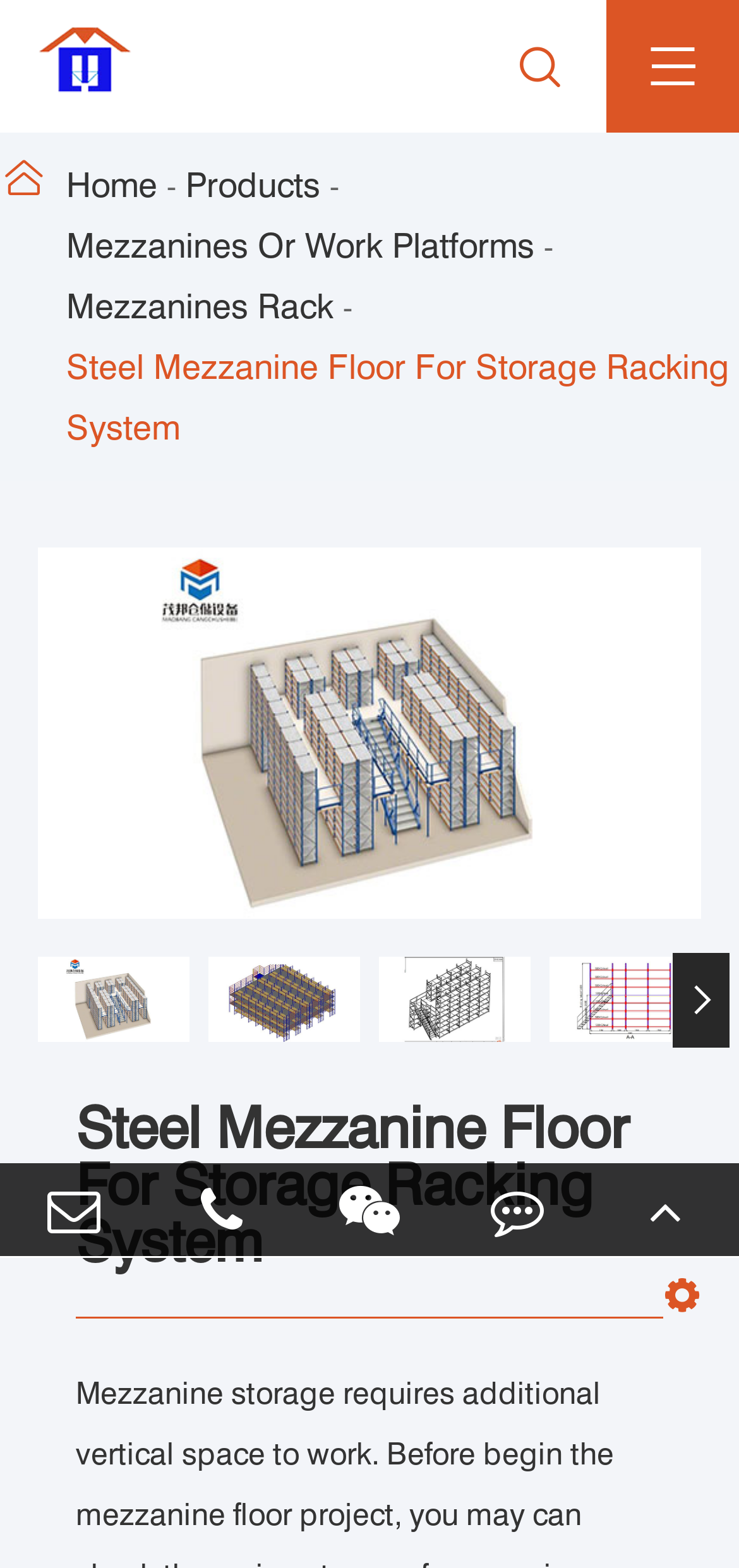Please extract and provide the main headline of the webpage.

Steel Mezzanine Floor For Storage Racking System